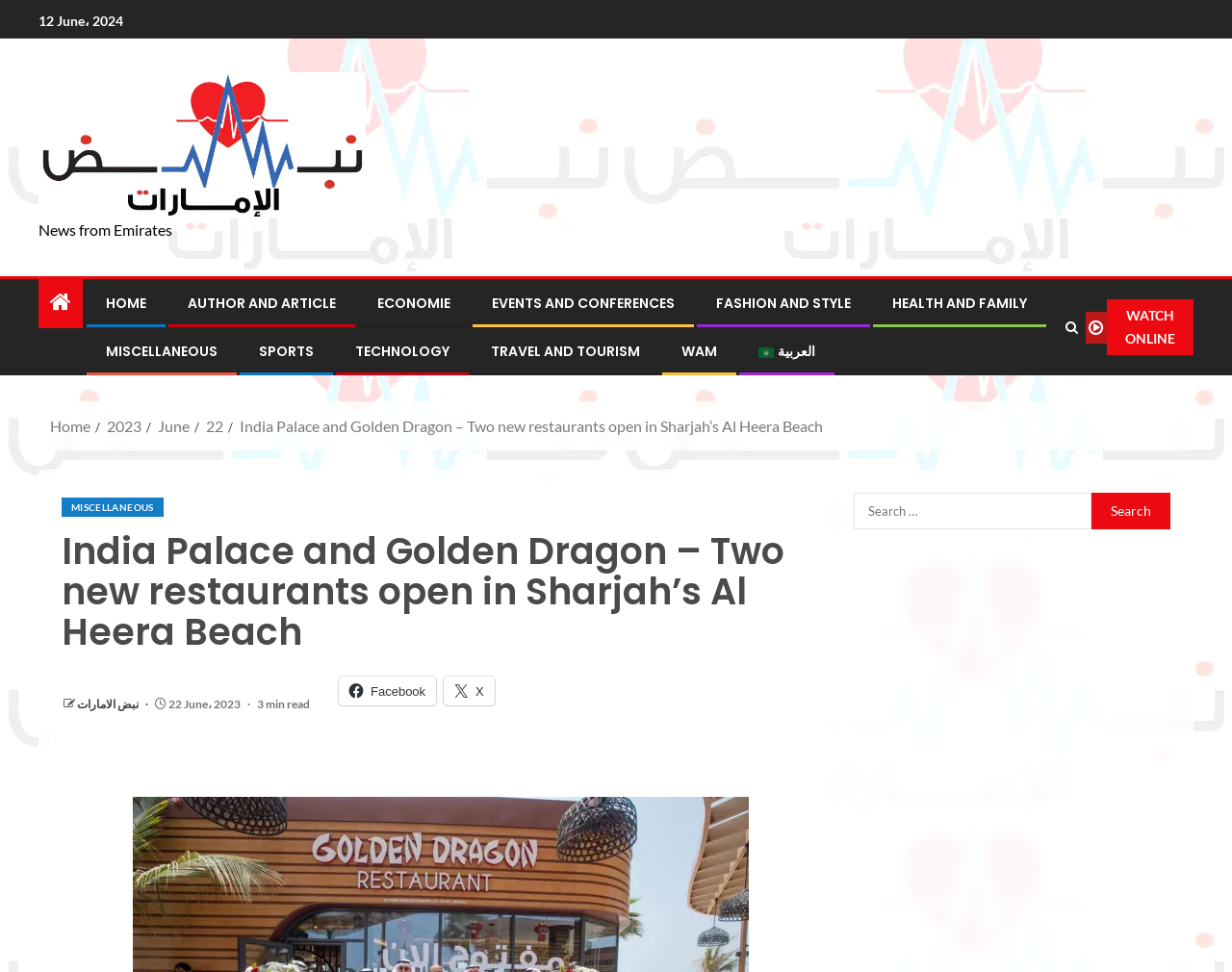What is the primary heading on this webpage?

India Palace and Golden Dragon – Two new restaurants open in Sharjah’s Al Heera Beach